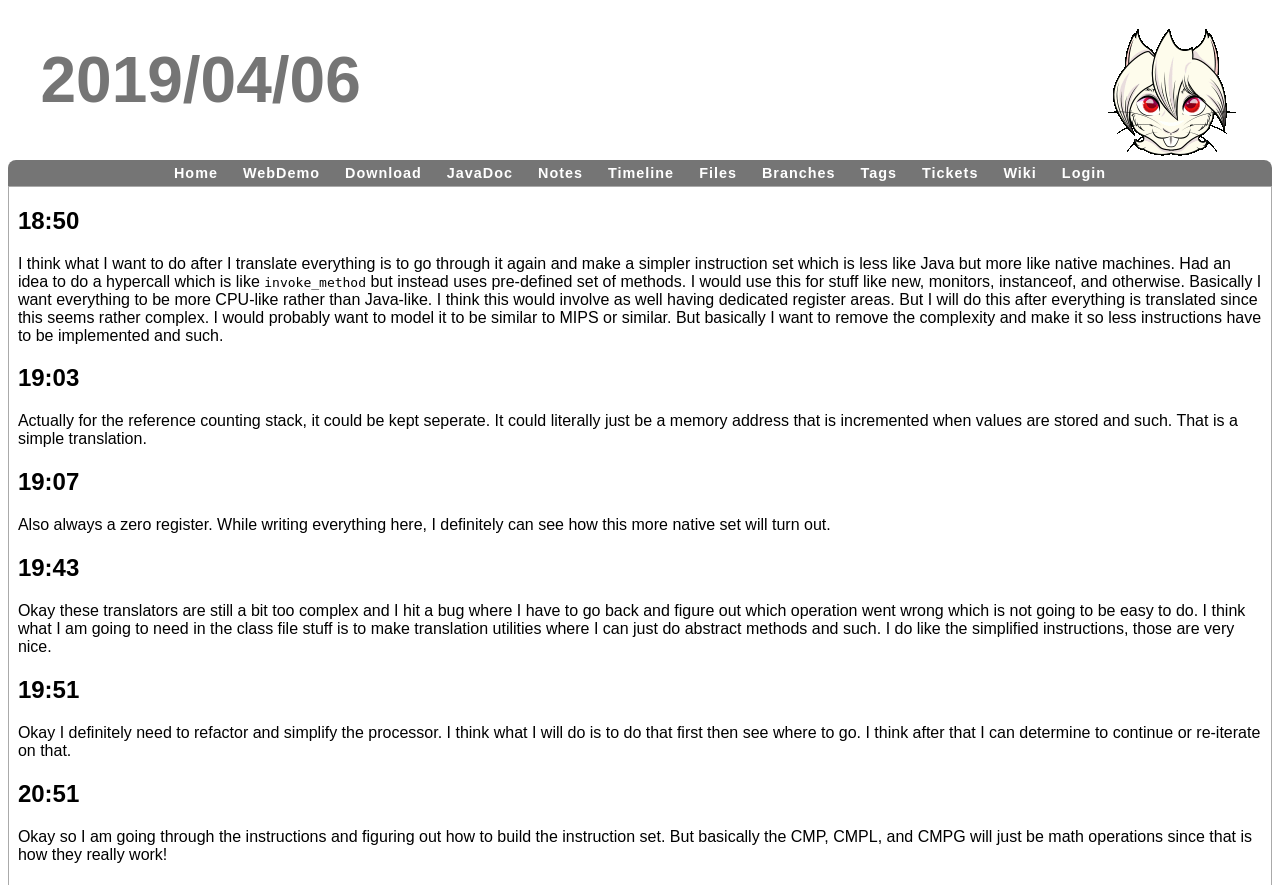Please specify the bounding box coordinates of the clickable region necessary for completing the following instruction: "Download SquirrelJME". The coordinates must consist of four float numbers between 0 and 1, i.e., [left, top, right, bottom].

[0.262, 0.183, 0.337, 0.208]